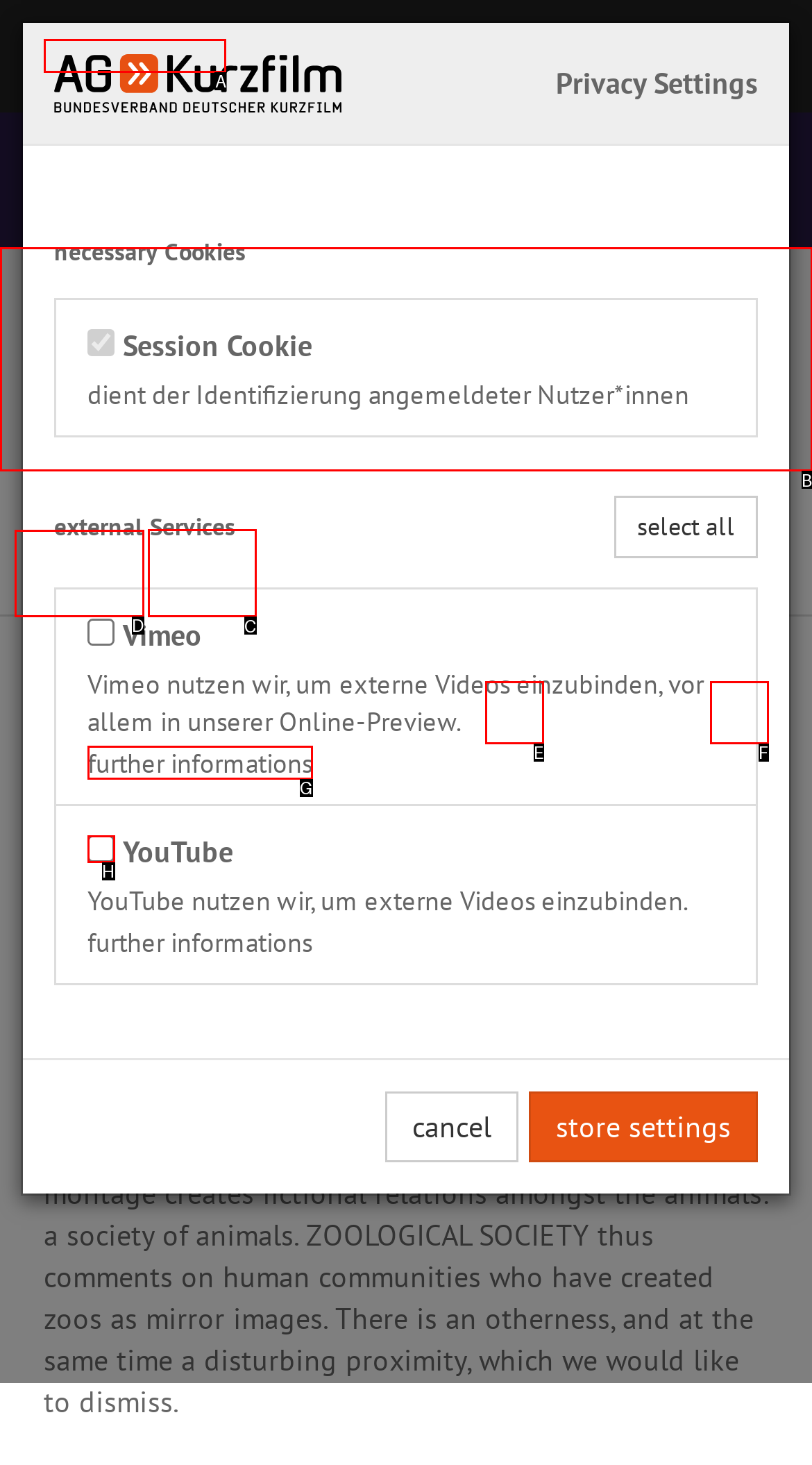Determine the correct UI element to click for this instruction: Click on the 'Intro' link. Respond with the letter of the chosen element.

D